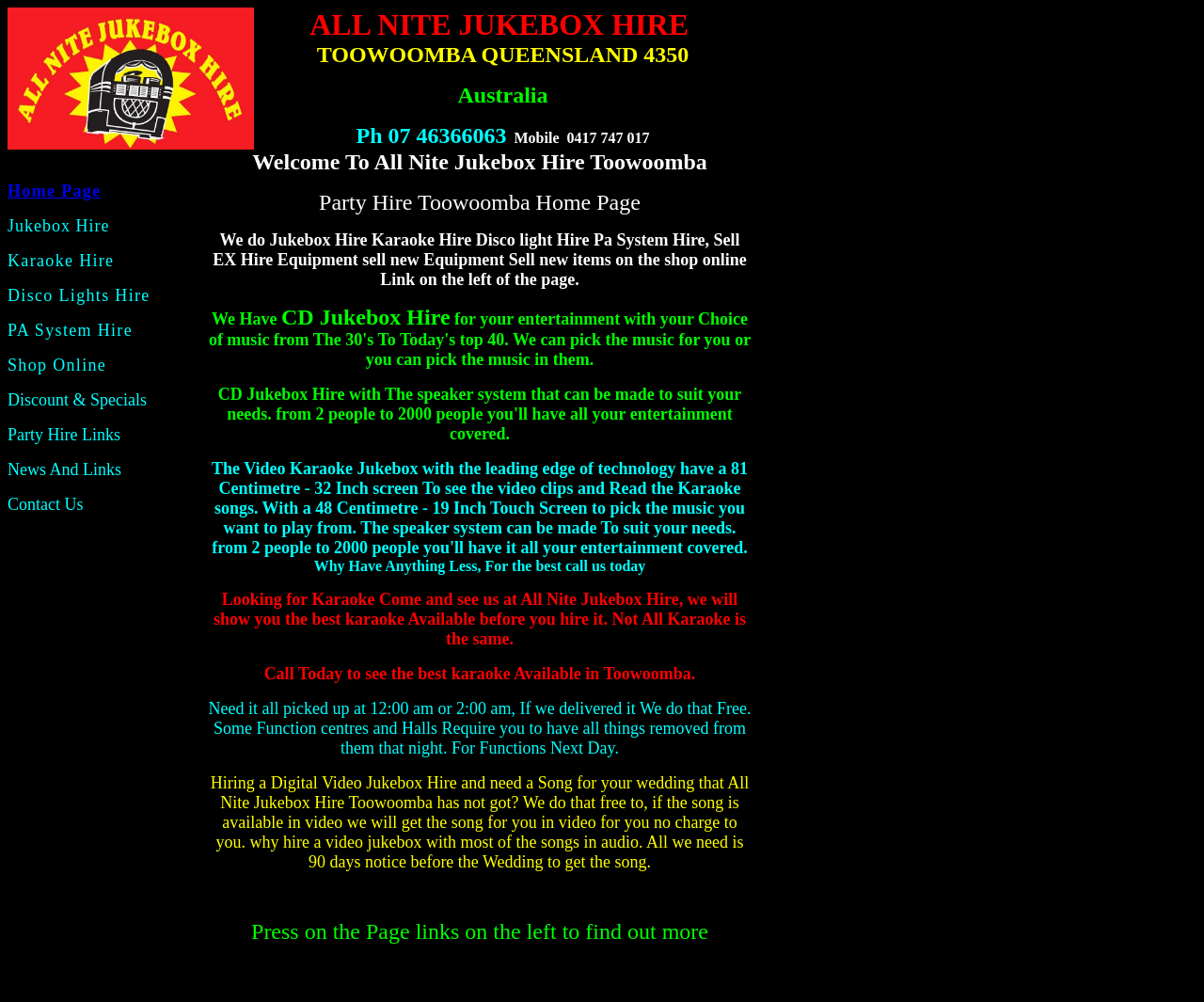Kindly provide the bounding box coordinates of the section you need to click on to fulfill the given instruction: "Click Contact Us".

[0.006, 0.494, 0.069, 0.513]